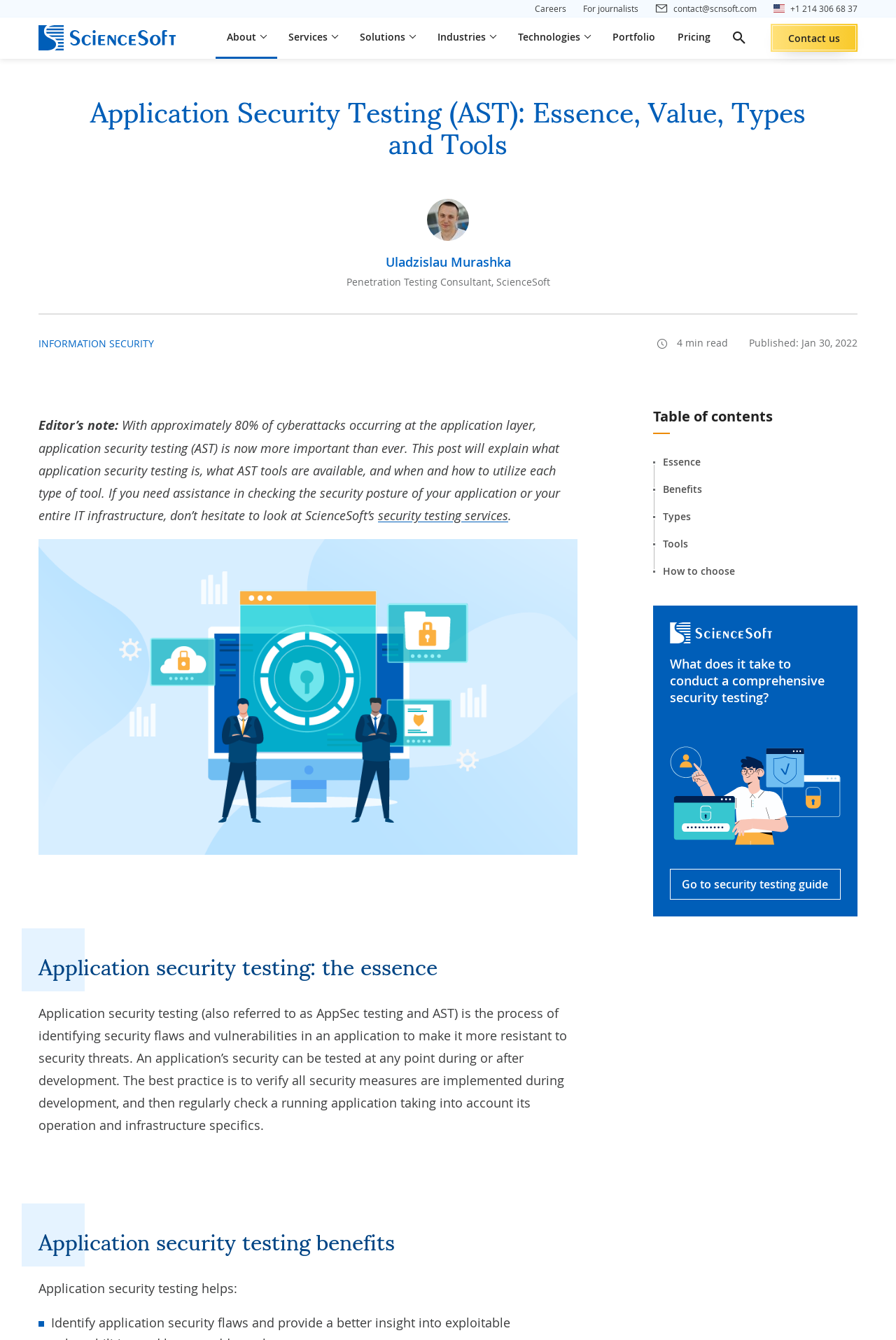Identify the bounding box of the UI element that matches this description: "Lap the Gats 2015".

None